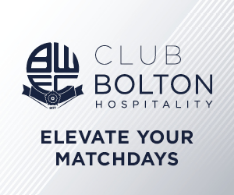Explain the image thoroughly, highlighting all key elements.

The image showcases a promotional graphic for "Club Bolton Hospitality," featuring an elegant design that emphasizes the club's commitment to enhancing the matchday experience for its guests. The logo is prominently displayed on the left side, accompanied by the text "ELEVATE YOUR MATCHDAYS," which invites fans to enjoy a premium hospitality experience. The background combines light and subtle textures, suggesting sophistication and a welcoming atmosphere, ideal for fans looking to elevate their attendance at Bolton matches.